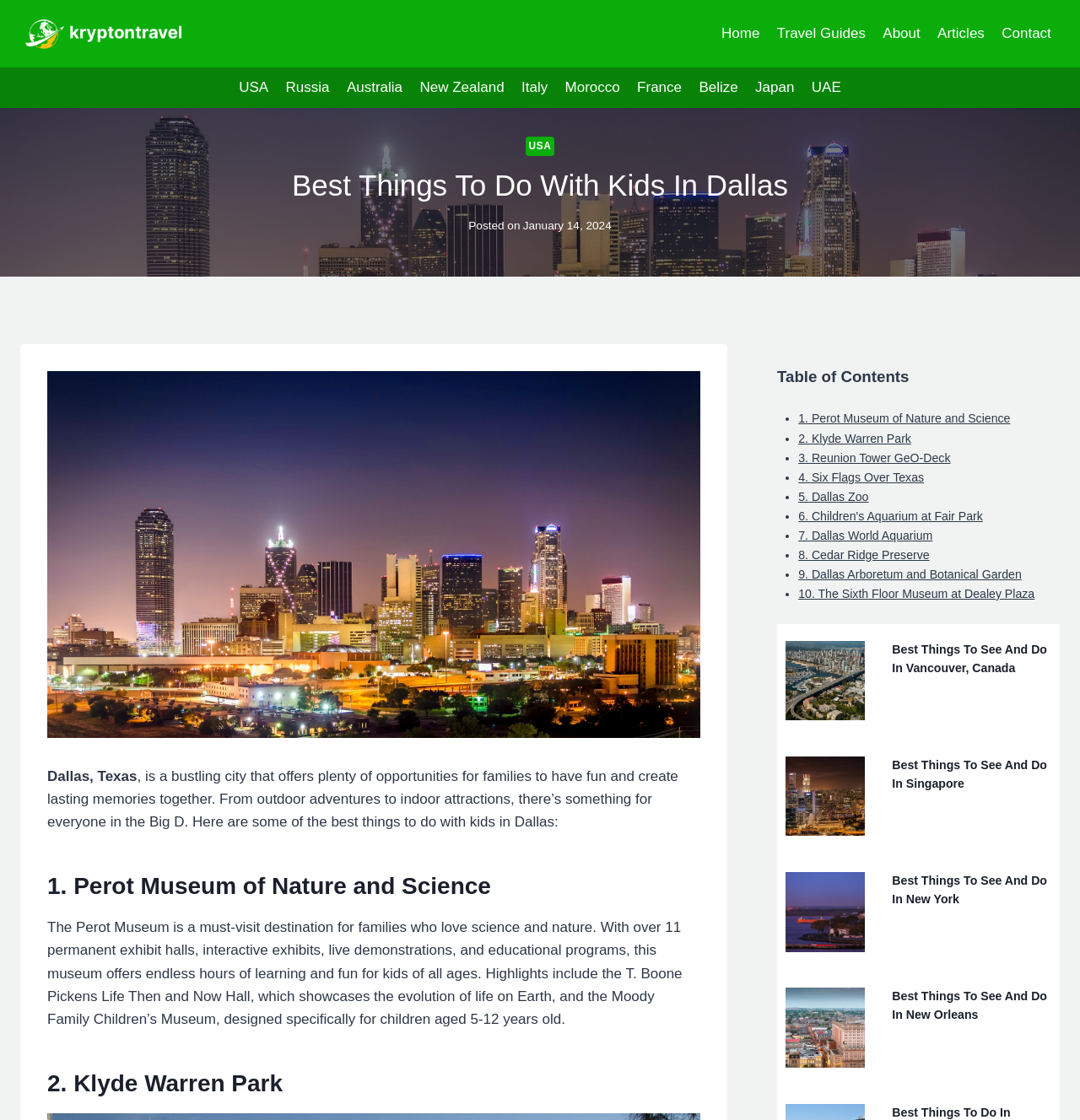Please determine the bounding box coordinates of the area that needs to be clicked to complete this task: 'Go to Home page'. The coordinates must be four float numbers between 0 and 1, formatted as [left, top, right, bottom].

[0.66, 0.017, 0.711, 0.043]